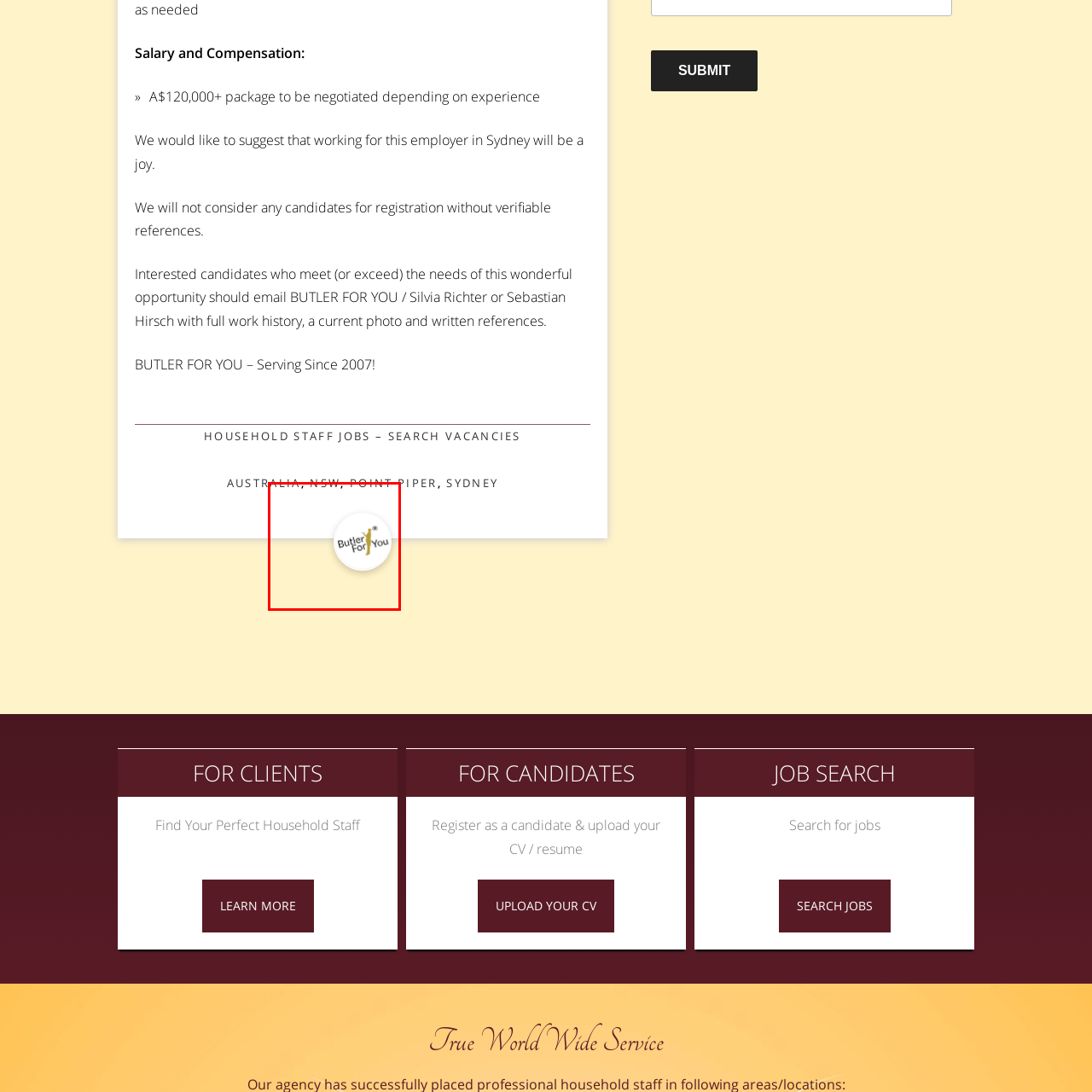Provide an elaborate description of the image marked by the red boundary.

The image features a circular logo for "Butler For You," set against a soft, light yellow background. The logo prominently displays the name of the company, styled elegantly, with a silhouette of a butler in a gold color contributing to its refined aesthetic. This logo suggests a focus on providing premium household staffing services, likely connecting to the theme of luxury and exceptional service. The branding implies a commitment to professionalism and quality, making it immediately recognizable for clients seeking staff in upscale environments.